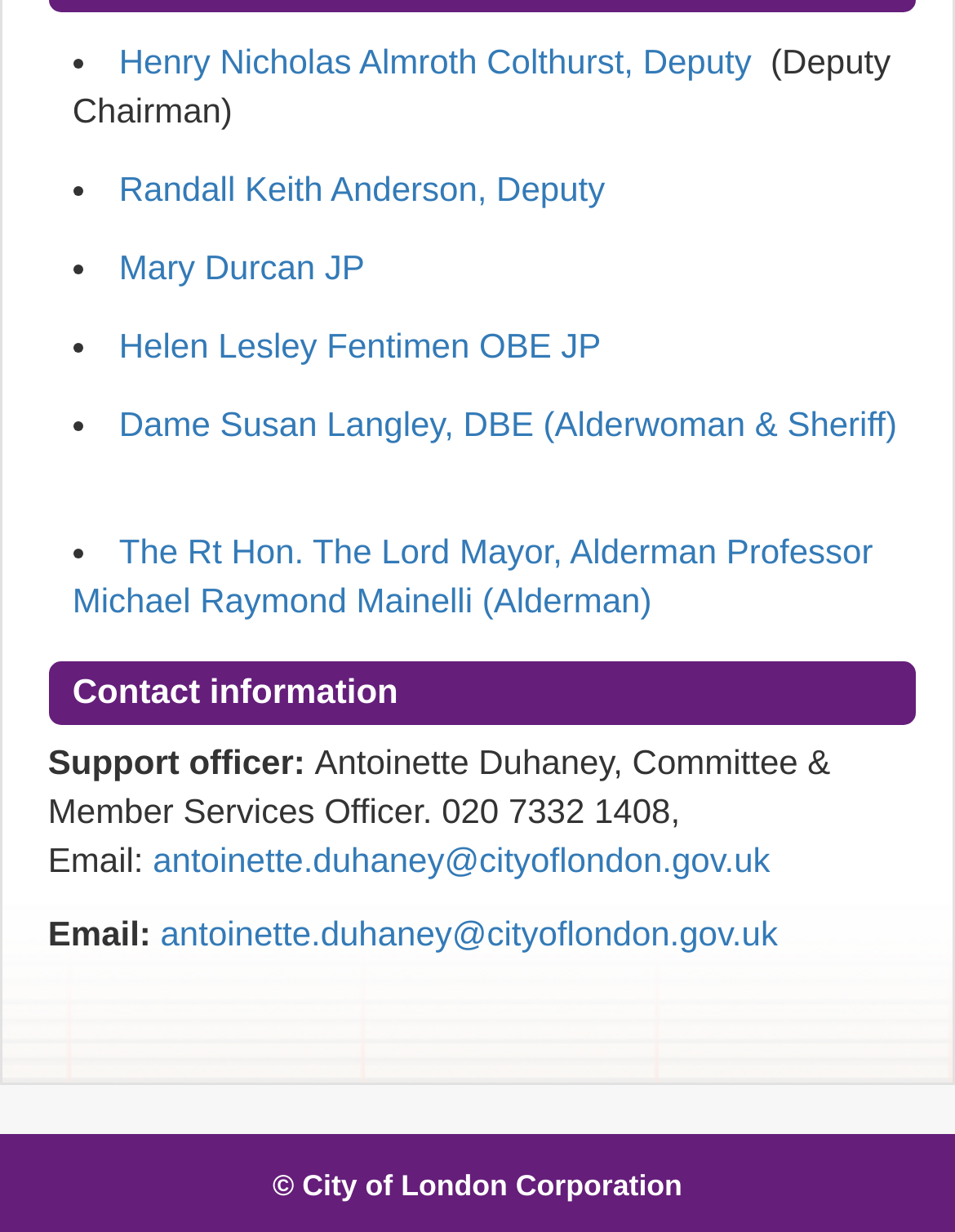Provide the bounding box coordinates of the area you need to click to execute the following instruction: "Check copyright information".

[0.286, 0.948, 0.714, 0.976]